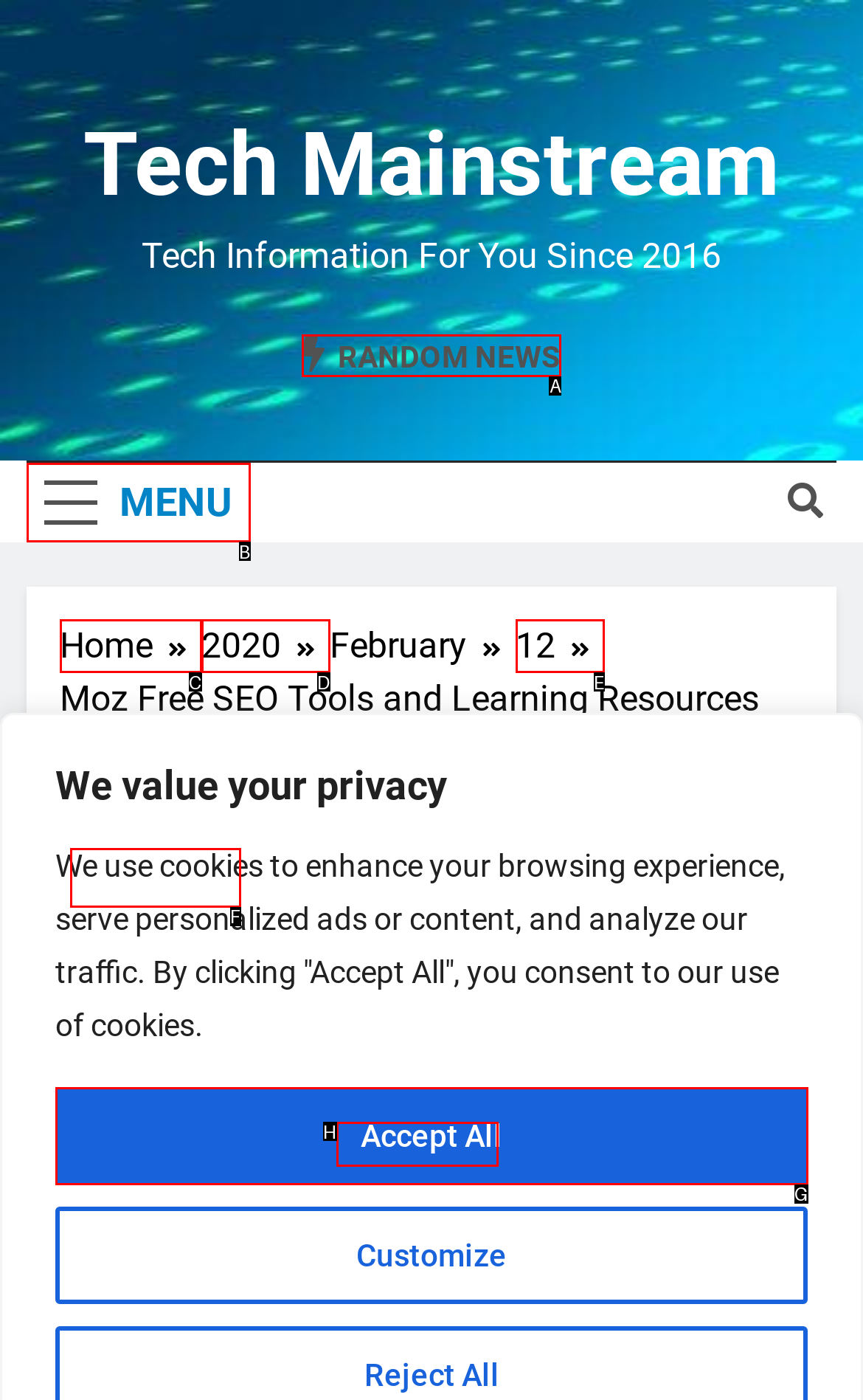Indicate which red-bounded element should be clicked to perform the task: Go to the INTERNET category Answer with the letter of the correct option.

F